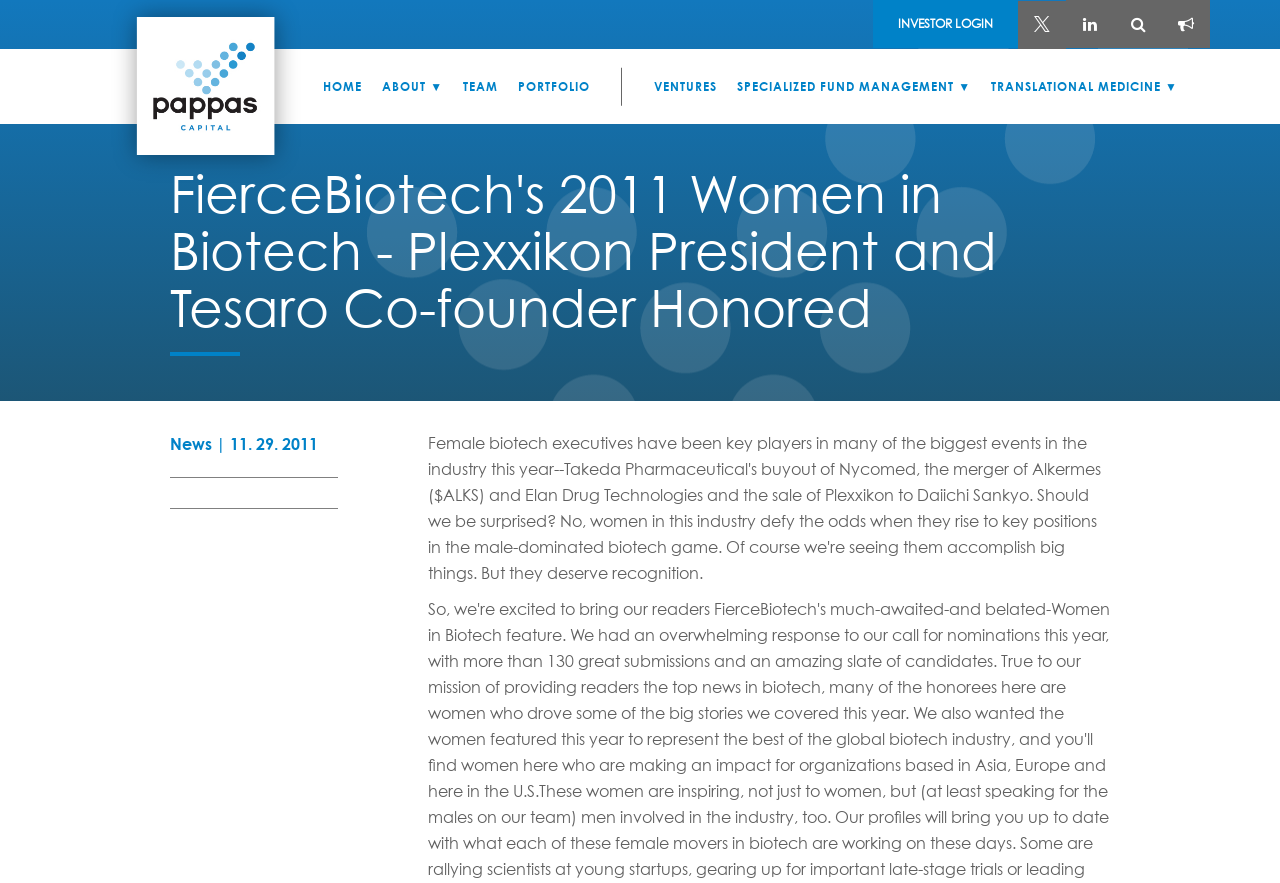Locate the bounding box coordinates of the clickable element to fulfill the following instruction: "Click the investor login link". Provide the coordinates as four float numbers between 0 and 1 in the format [left, top, right, bottom].

[0.702, 0.022, 0.776, 0.035]